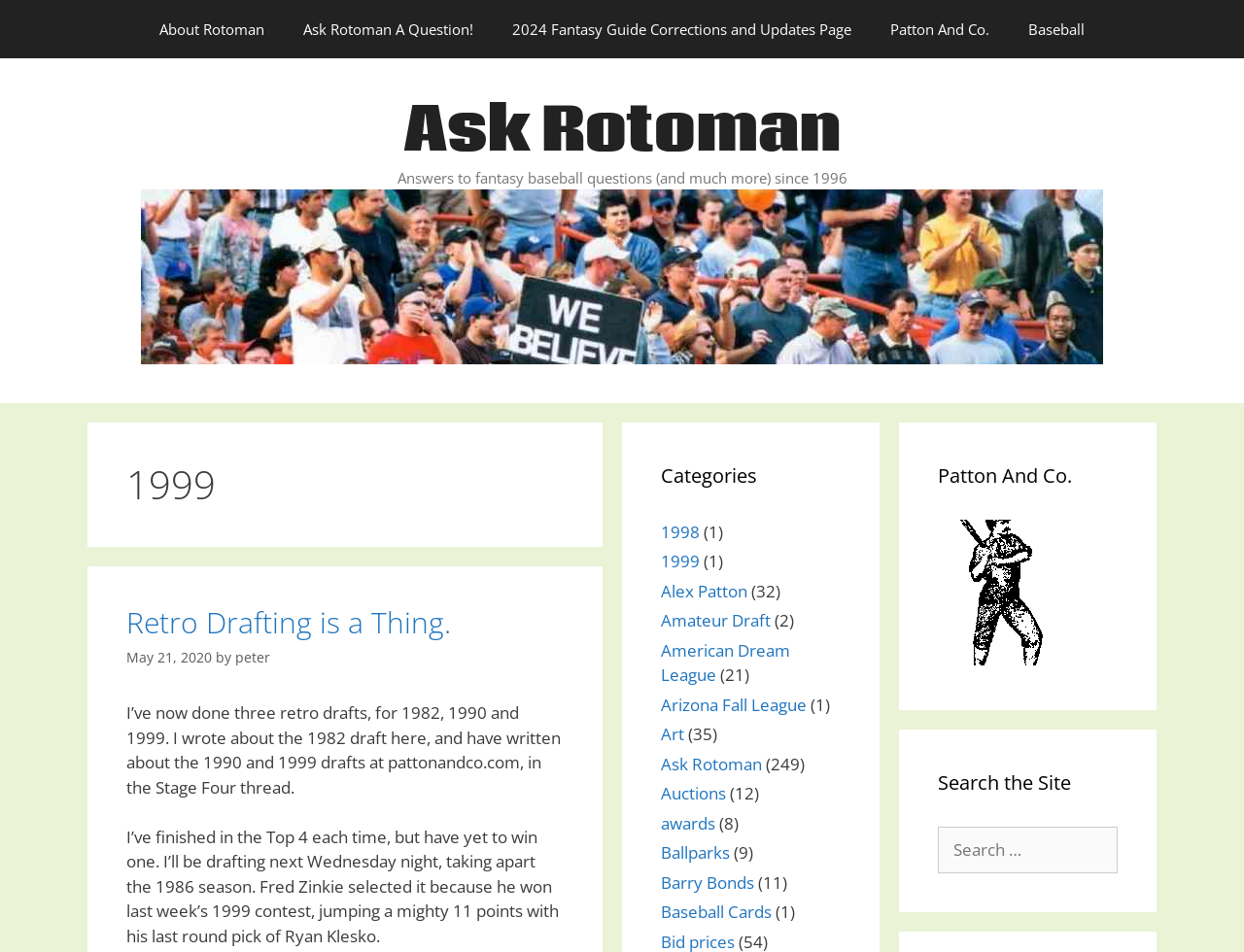Detail the various sections and features of the webpage.

The webpage is titled "1999 – Ask Rotoman" and has a prominent header section at the top with several links, including "About Rotoman", "Ask Rotoman A Question!", "2024 Fantasy Guide Corrections and Updates Page", "Patton And Co.", and "Baseball". Below the header section, there is a brief description of the website, stating "Answers to fantasy baseball questions (and much more) since 1996".

The main content of the webpage is divided into two columns. The left column features a heading "1999" and a subheading "Retro Drafting is a Thing." followed by a brief article discussing retro drafting in fantasy baseball. The article mentions that the author has participated in three retro drafts and has written about them on pattonandco.com.

Below the article, there is a section titled "Categories" with a list of links to various categories, including "1998", "1999", "Alex Patton", "Amateur Draft", and many others. Each category has a number in parentheses indicating the number of related articles.

The right column features a complementary section with three headings: "Patton And Co.", "Search the Site", and a search box where users can input keywords to search the website.